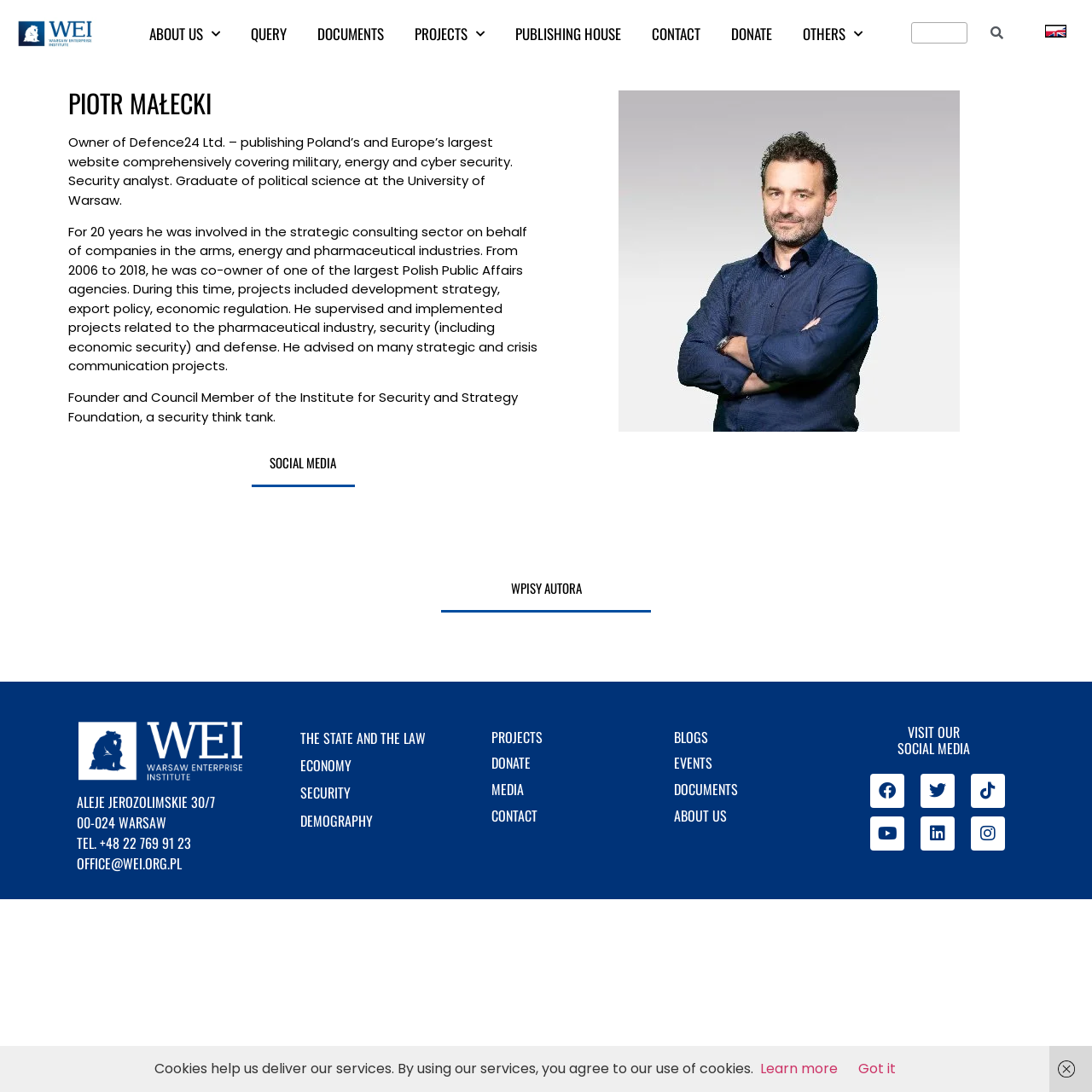Show the bounding box coordinates for the HTML element described as: "alt="Handshake"".

None